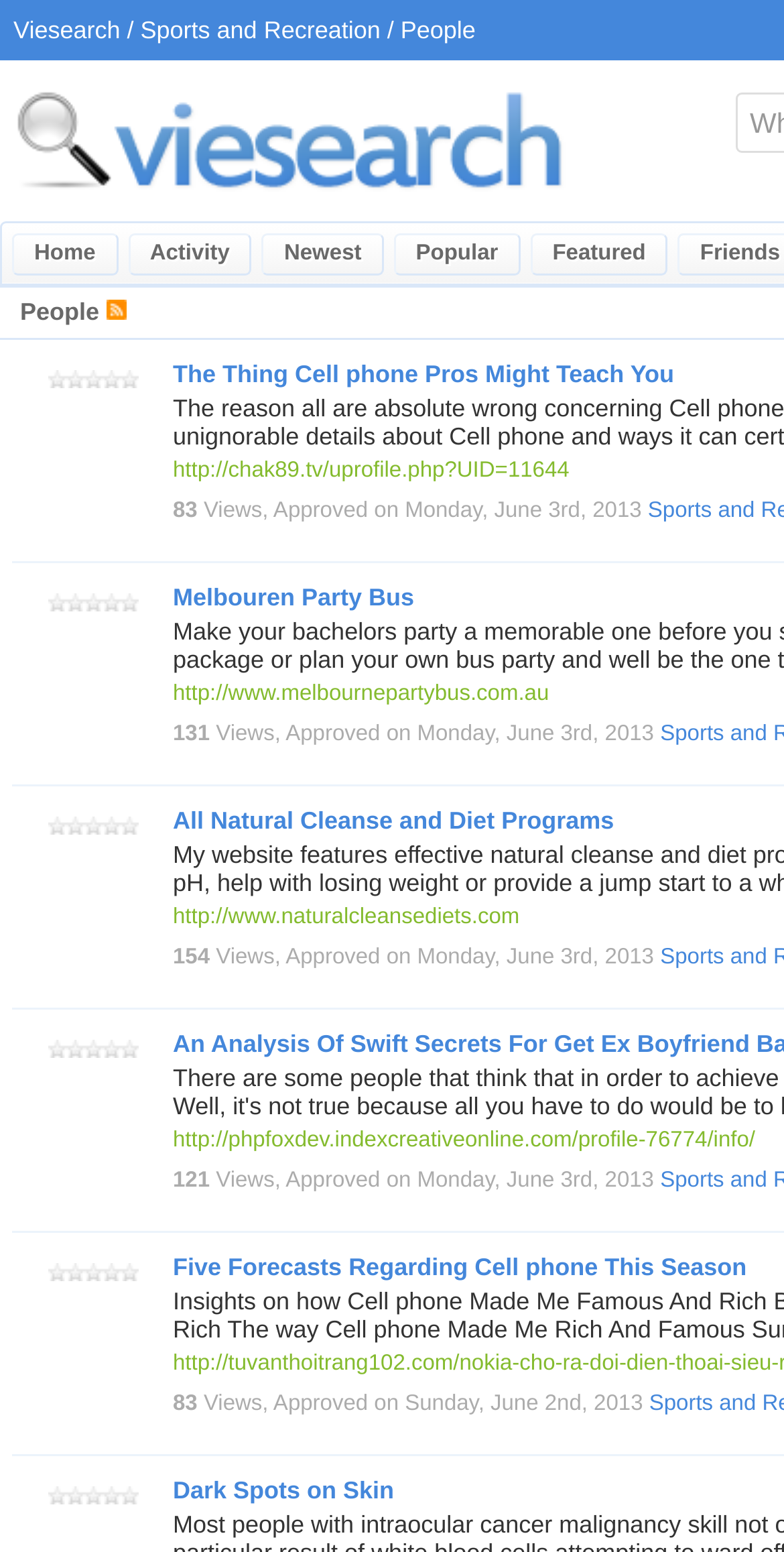Find and specify the bounding box coordinates that correspond to the clickable region for the instruction: "Click on Viesearch link".

[0.017, 0.01, 0.153, 0.029]